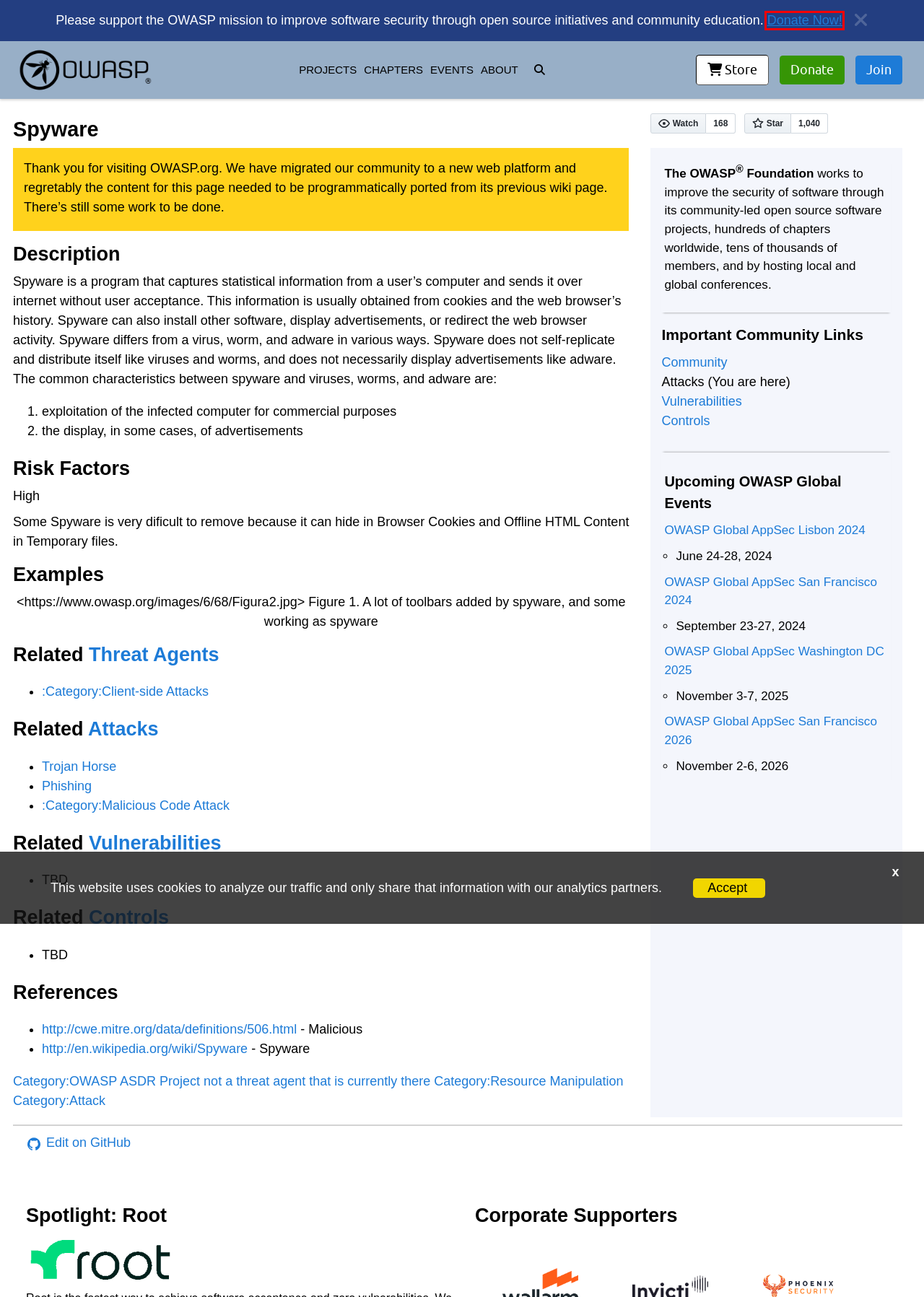Inspect the provided webpage screenshot, concentrating on the element within the red bounding box. Select the description that best represents the new webpage after you click the highlighted element. Here are the candidates:
A. Global AppSec San Francisco 2024 | OWASP Foundation
B. Controls | OWASP Foundation
C. Donate to Open Source Security Projects | OWASP Foundation
D. About the OWASP Foundation | OWASP Foundation
E. OWASP Membership Information & Benefits | OWASP Foundation
F. OWASP Foundation, the Open Source Foundation for Application Security | OWASP Foundation
G. Global AppSec Lisbon 2024 | OWASP Foundation
H. CWE -

		CWE-506: Embedded Malicious Code (4.14)

C